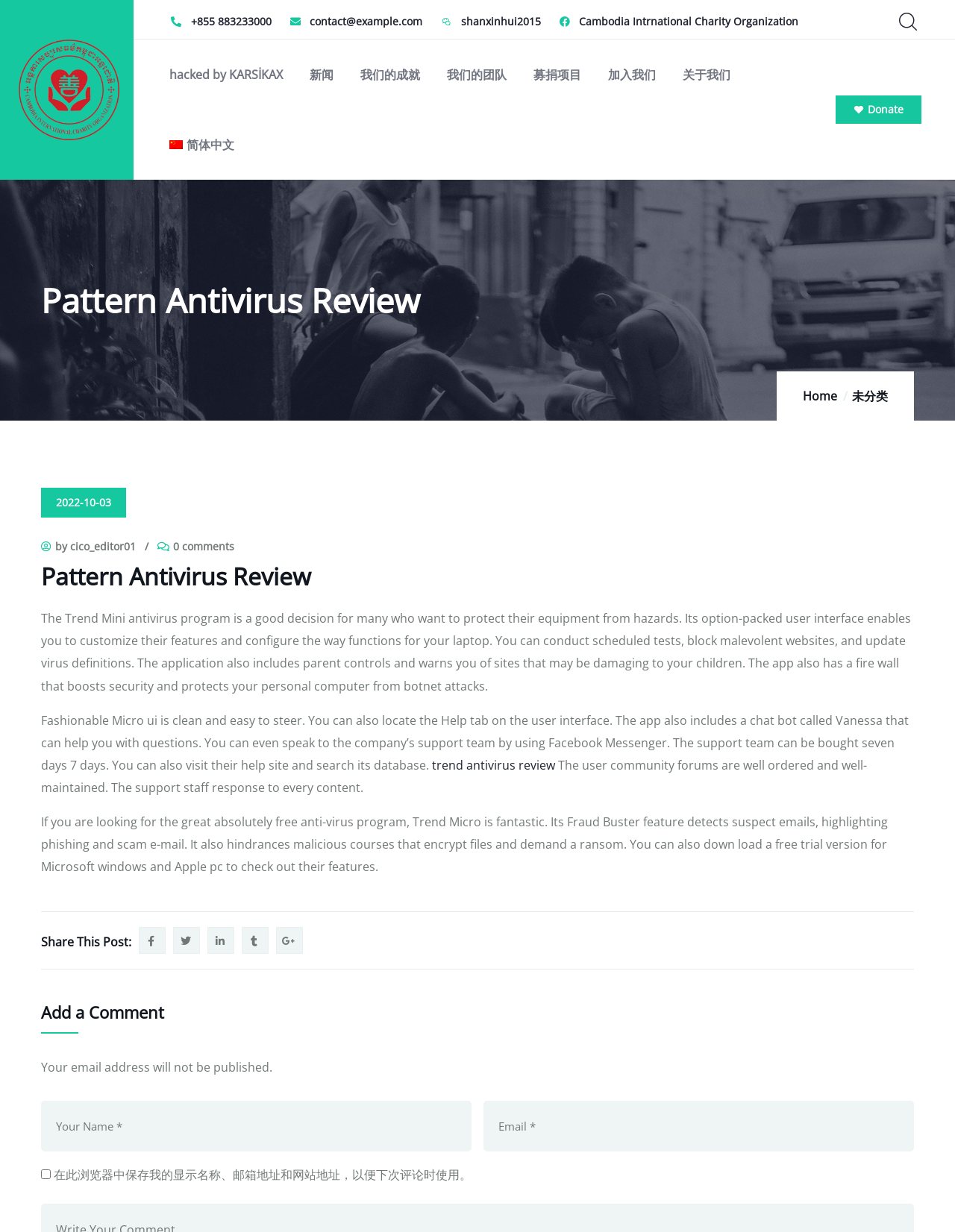Provide the bounding box coordinates for the area that should be clicked to complete the instruction: "Donate".

[0.875, 0.078, 0.965, 0.101]